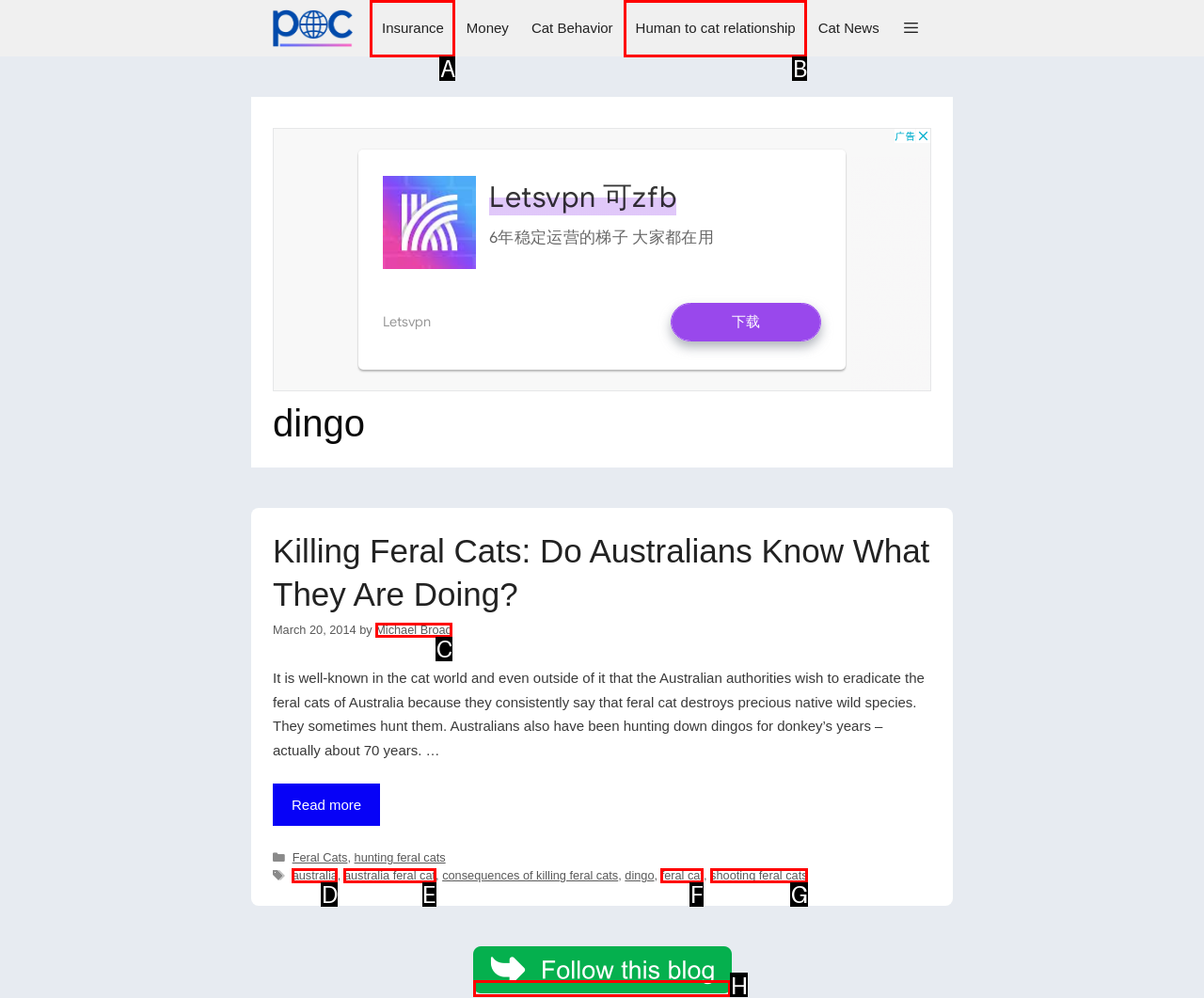Point out the HTML element I should click to achieve the following: Click on the 'follow it link and logo' Reply with the letter of the selected element.

H